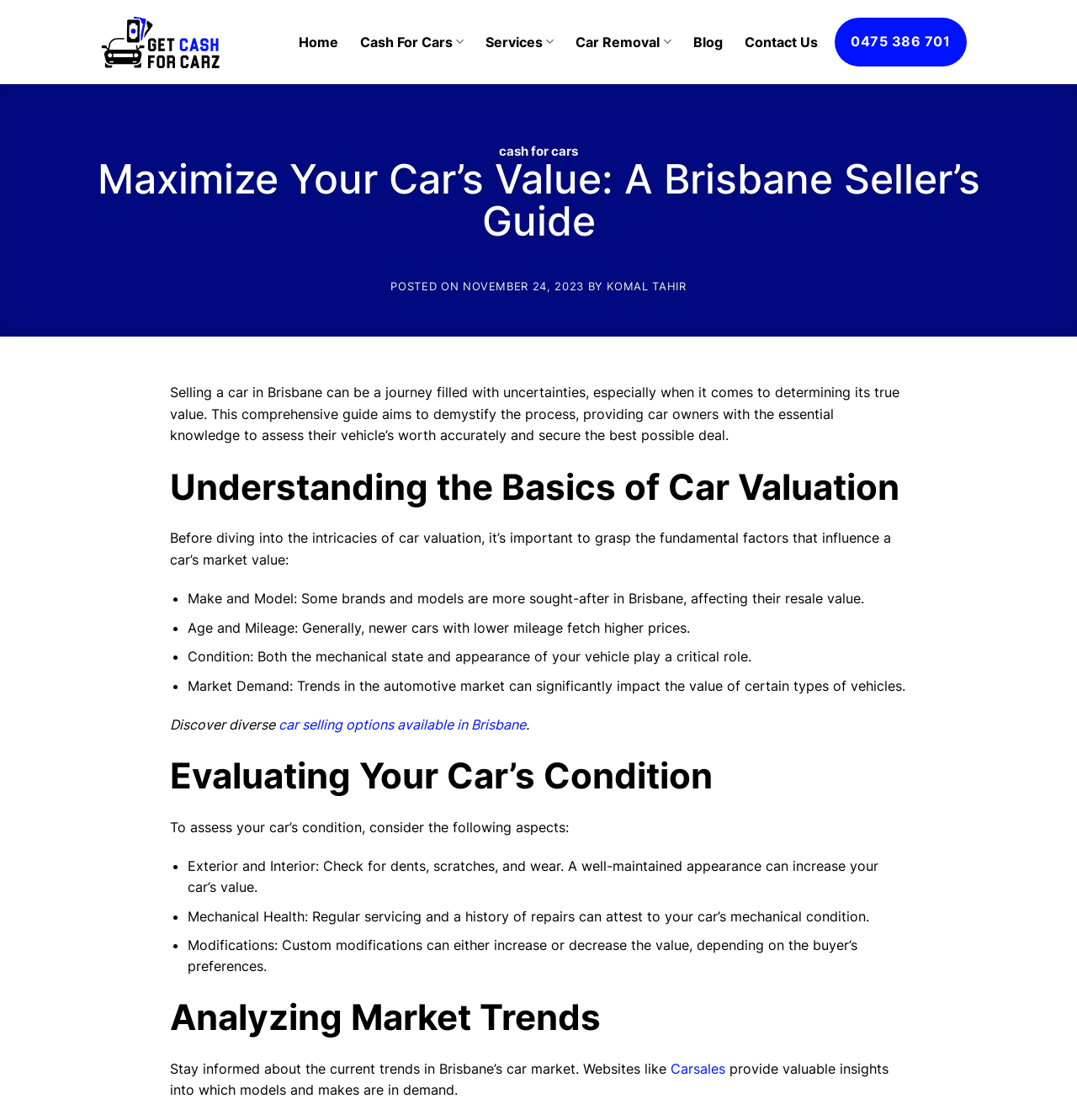Determine the bounding box coordinates of the target area to click to execute the following instruction: "Check the date of the post."

[0.43, 0.25, 0.542, 0.261]